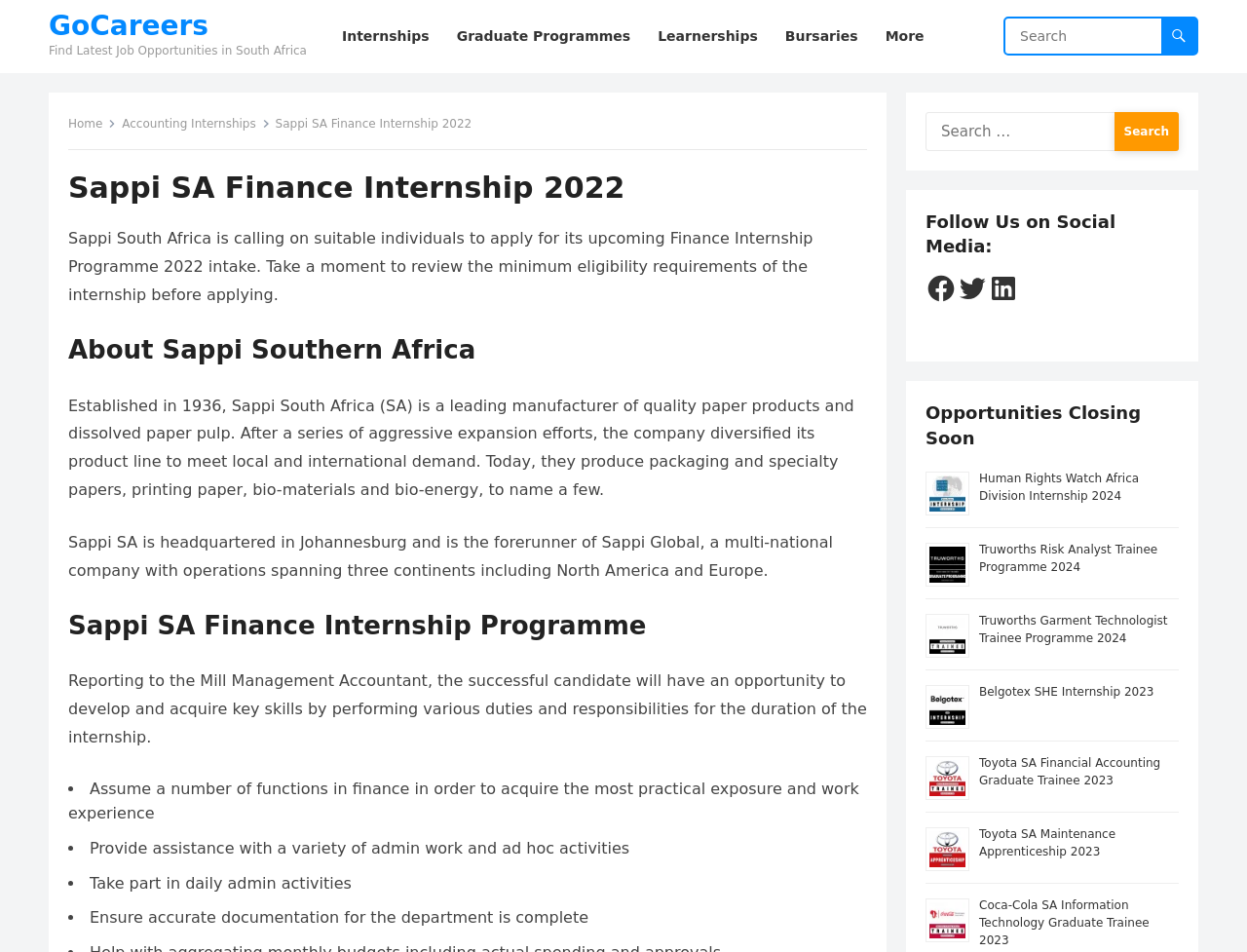Show the bounding box coordinates for the element that needs to be clicked to execute the following instruction: "Search for job opportunities". Provide the coordinates in the form of four float numbers between 0 and 1, i.e., [left, top, right, bottom].

[0.806, 0.019, 0.959, 0.056]